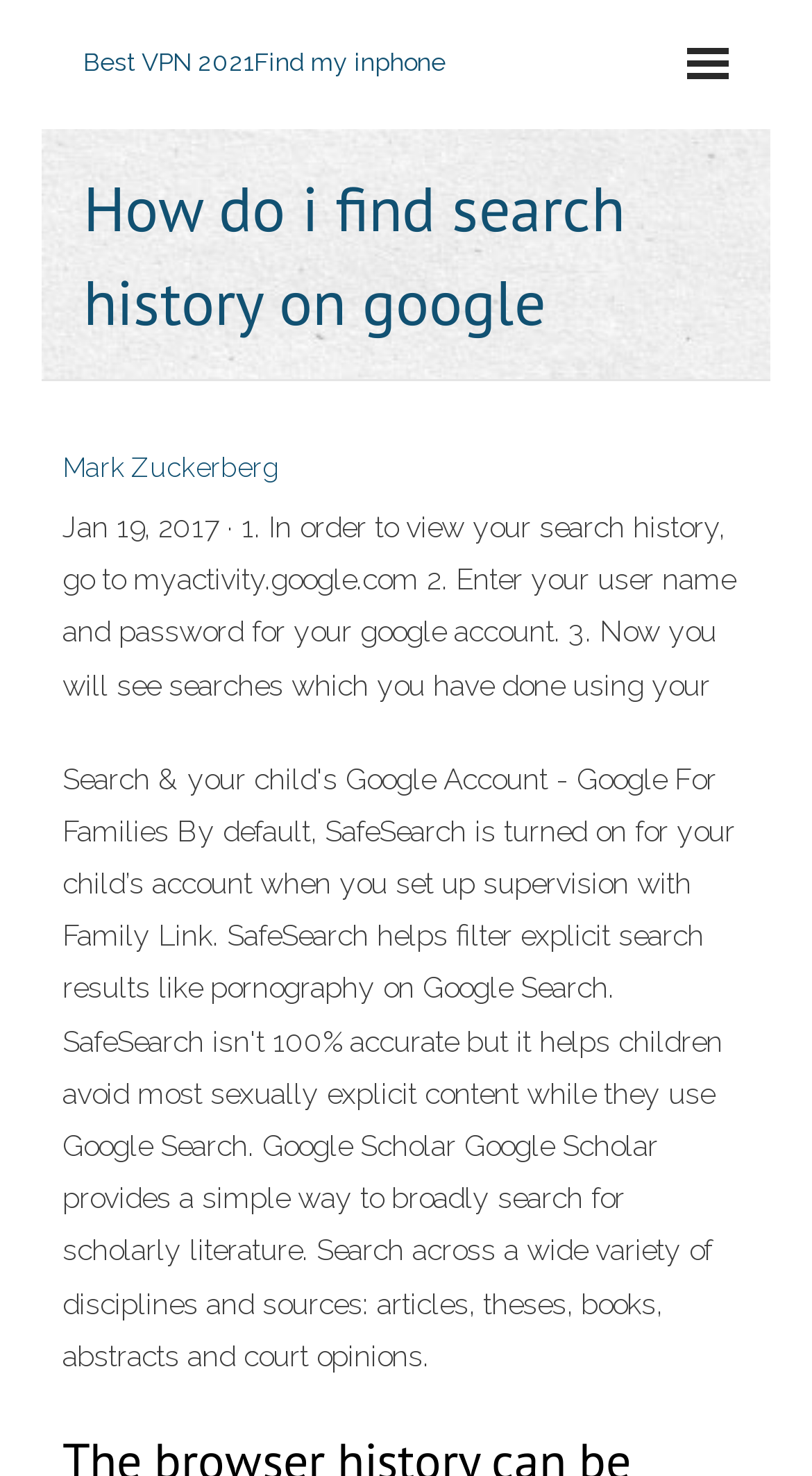What is the date mentioned in the webpage content?
Using the image, provide a detailed and thorough answer to the question.

I found the date Jan 19, 2017 mentioned in the static text on the webpage, which provides a step-by-step guide on how to view search history on Google.